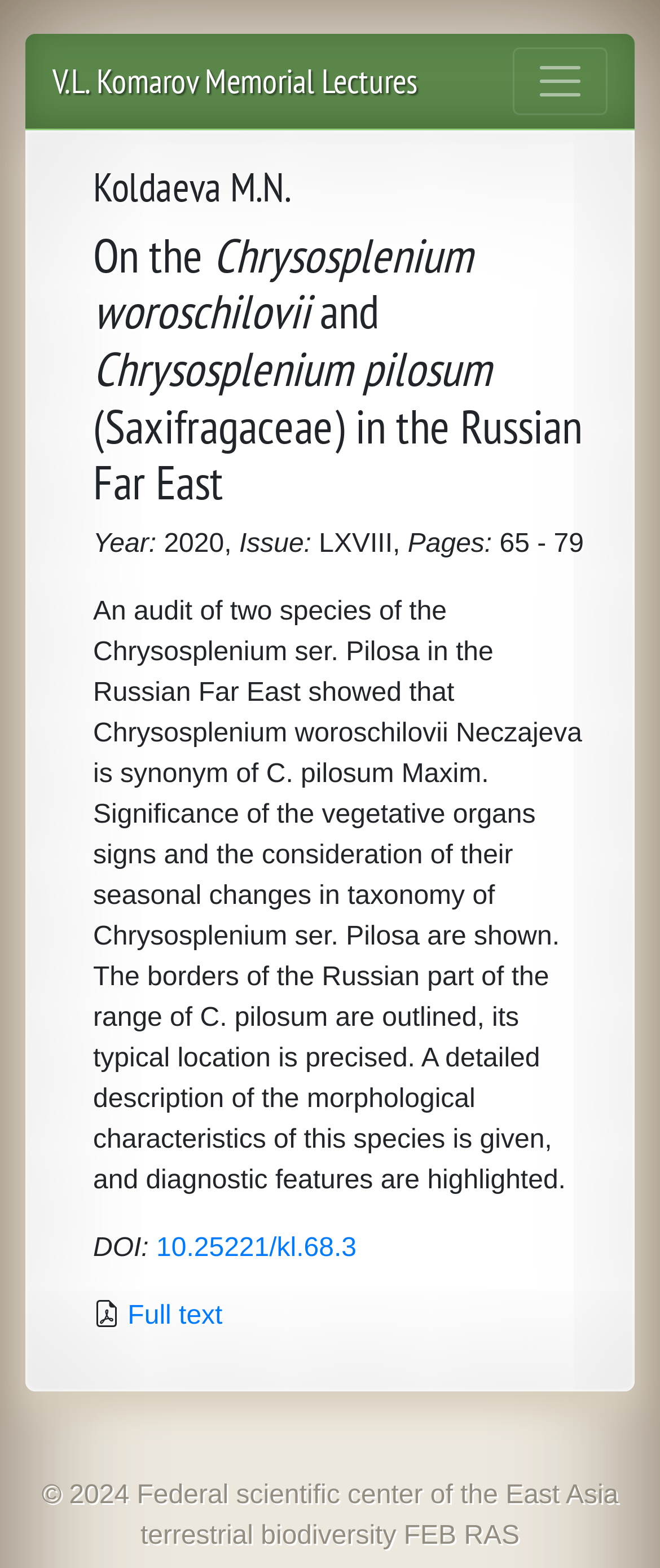Who is the author of the article?
Look at the screenshot and respond with a single word or phrase.

Koldaeva M.N.